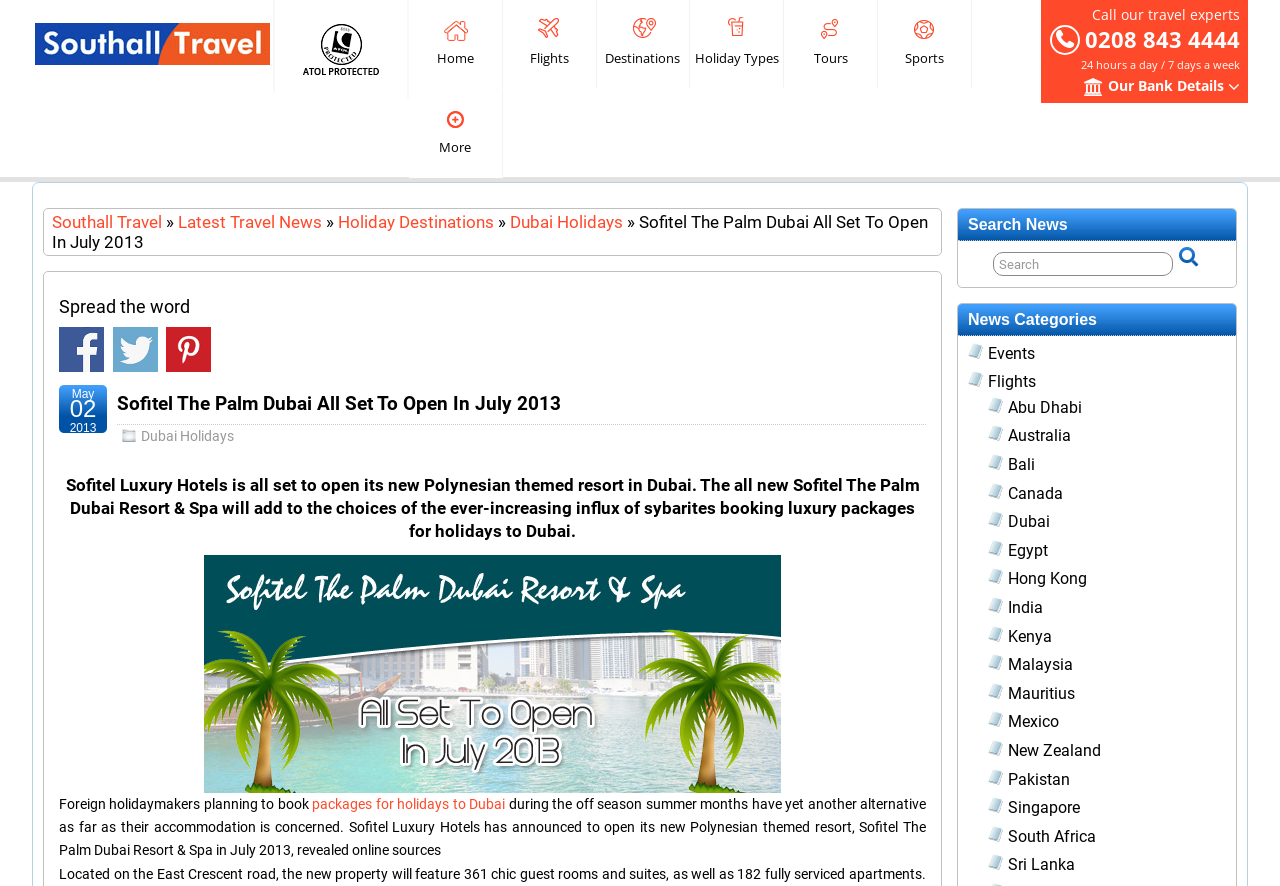Please examine the image and answer the question with a detailed explanation:
What is the name of the resort opening in Dubai?

I found the name of the resort by reading the text 'Sofitel Luxury Hotels is all set to open its new Polynesian themed resort in Dubai. The all new Sofitel The Palm Dubai Resort & Spa will add to the choices...' which is located in the main content area of the webpage.